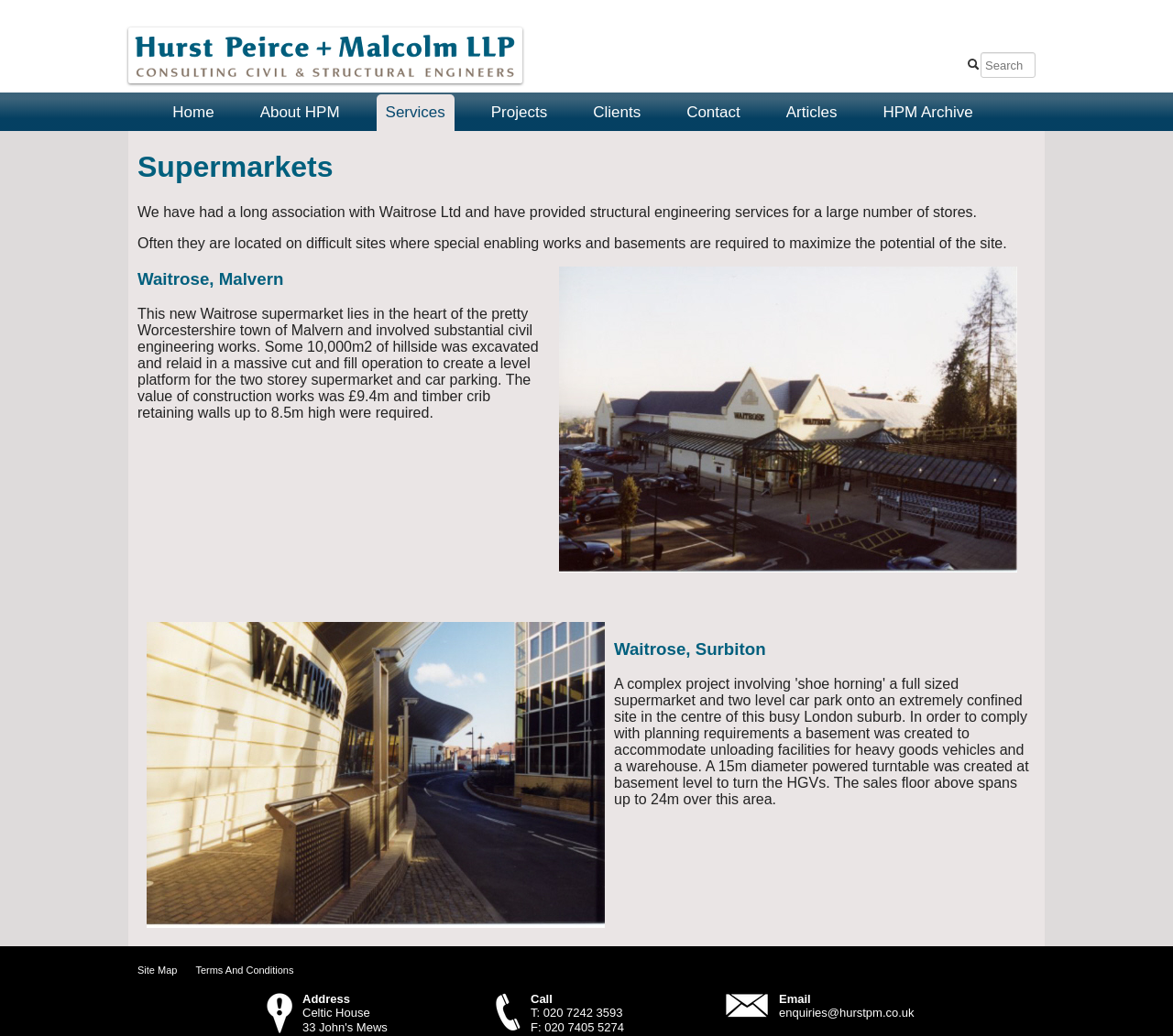Identify the bounding box coordinates for the UI element described as follows: About HPM. Use the format (top-left x, top-left y, bottom-right x, bottom-right y) and ensure all values are floating point numbers between 0 and 1.

[0.214, 0.091, 0.297, 0.126]